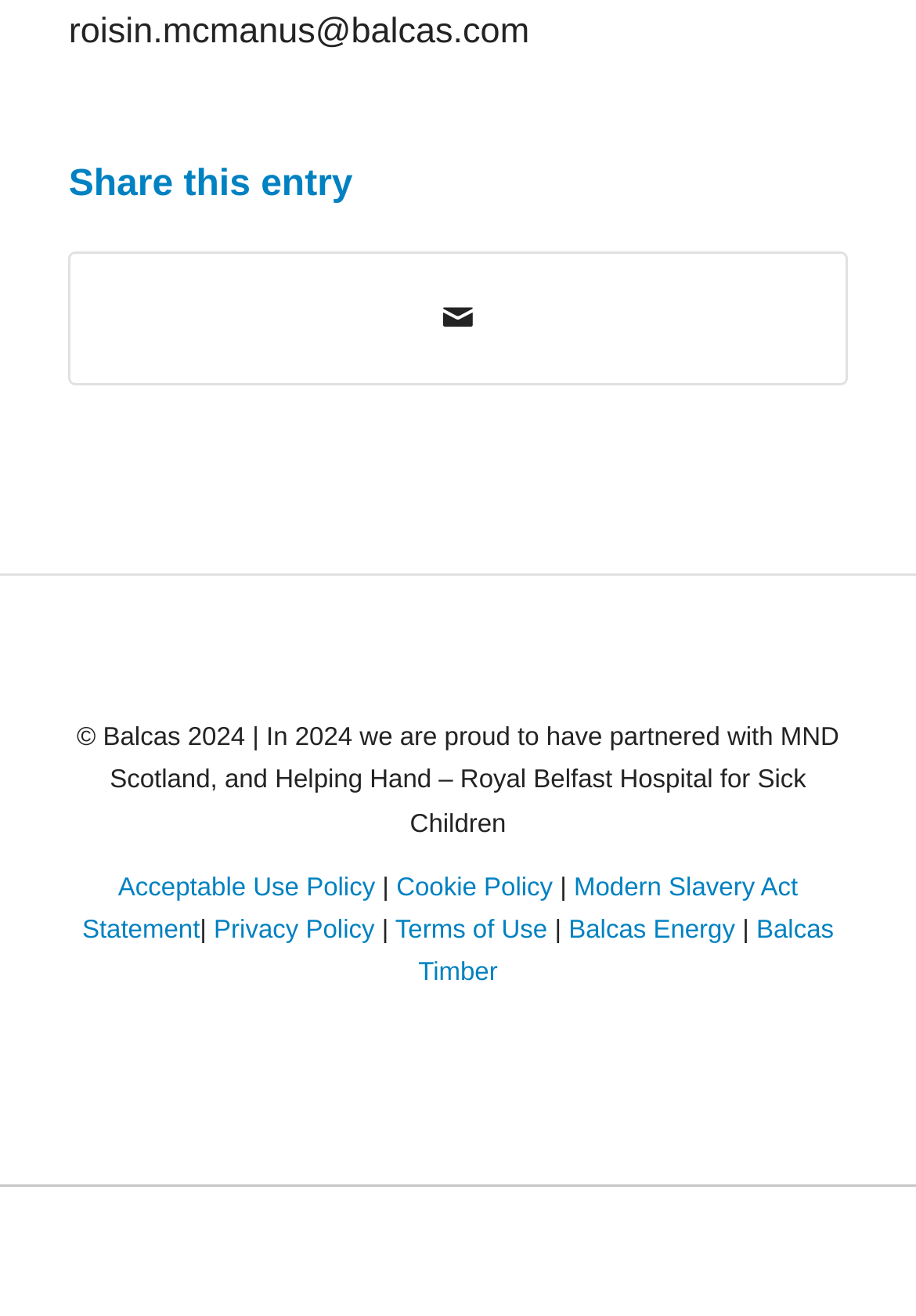Give a short answer to this question using one word or a phrase:
What is the copyright year?

2024